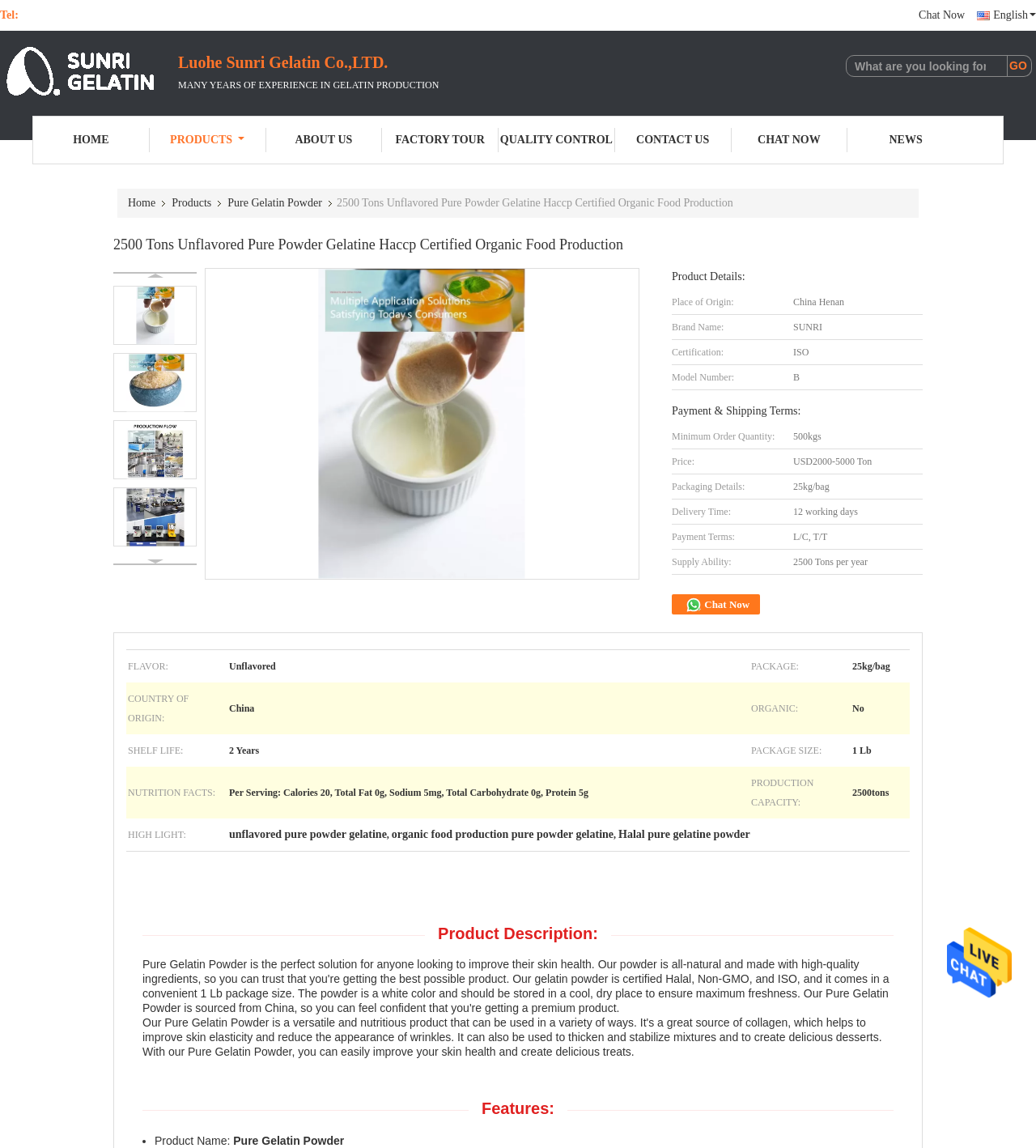Find the UI element described as: "Pure Gelatin Powder" and predict its bounding box coordinates. Ensure the coordinates are four float numbers between 0 and 1, [left, top, right, bottom].

[0.213, 0.164, 0.32, 0.189]